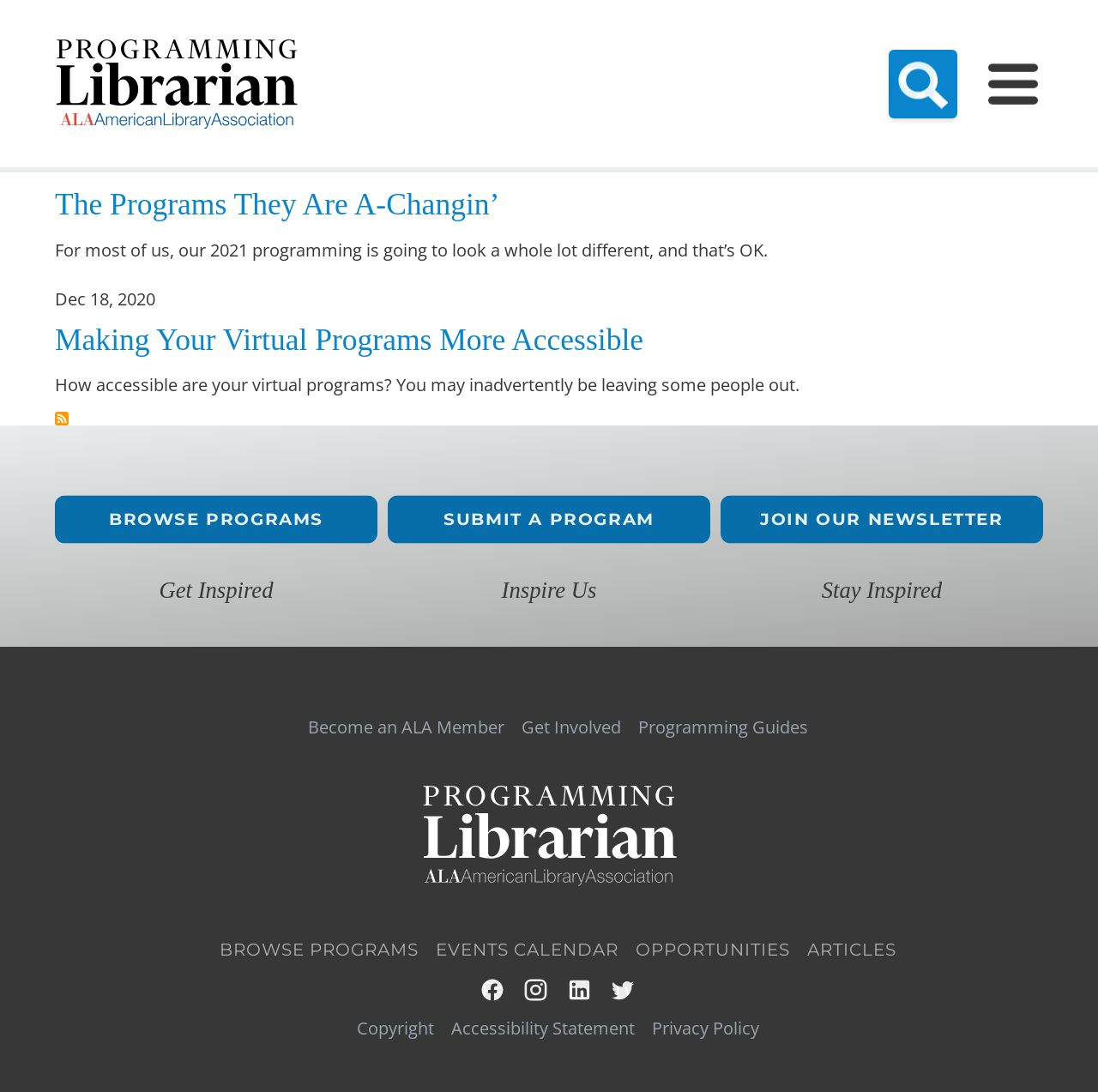What is the name of the program?
Please elaborate on the answer to the question with detailed information.

The name of the program can be found in the title of the webpage, which is 'covid-19 program | Programming Librarian'.